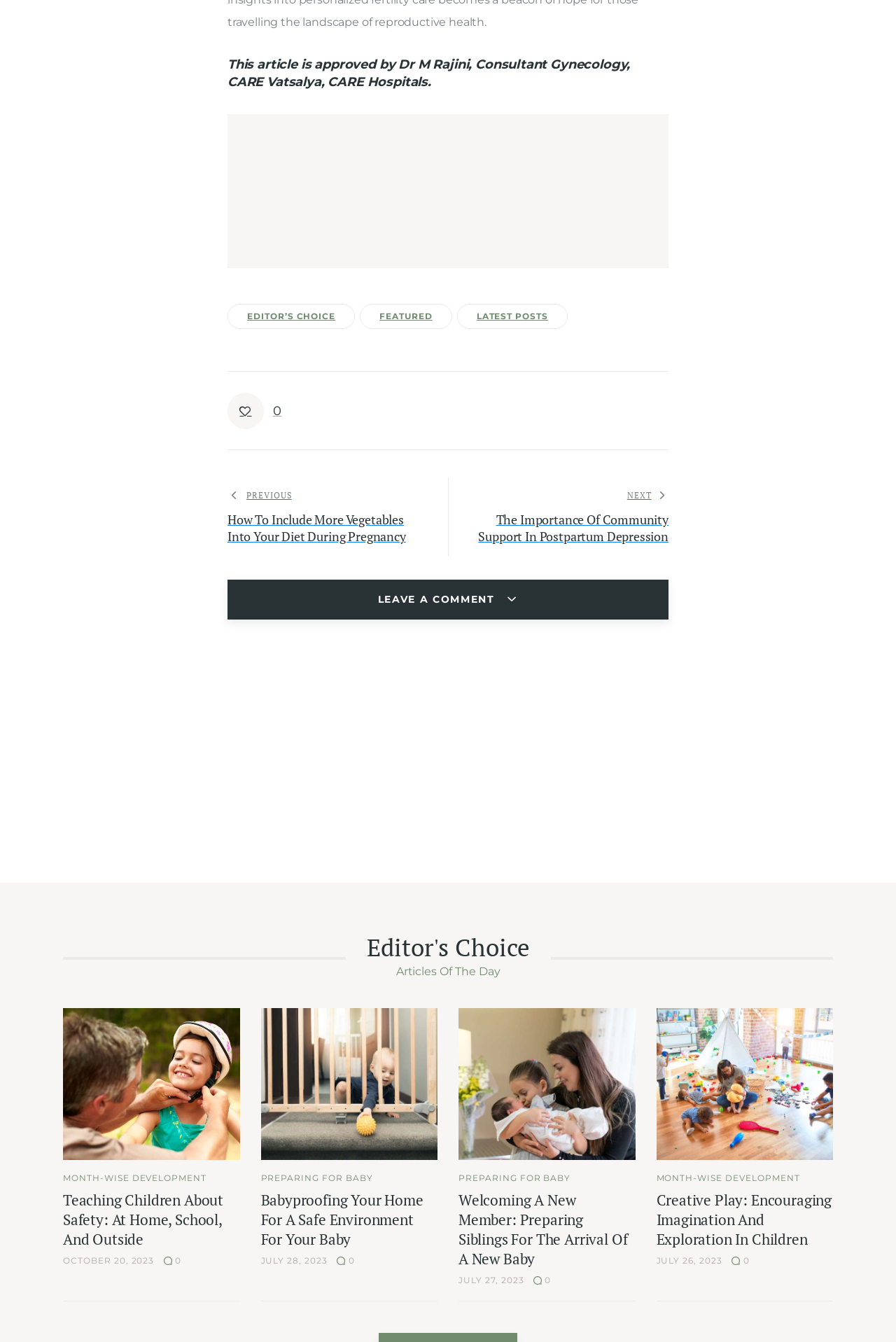Who approved this article?
Based on the visual content, answer with a single word or a brief phrase.

Dr M Rajini